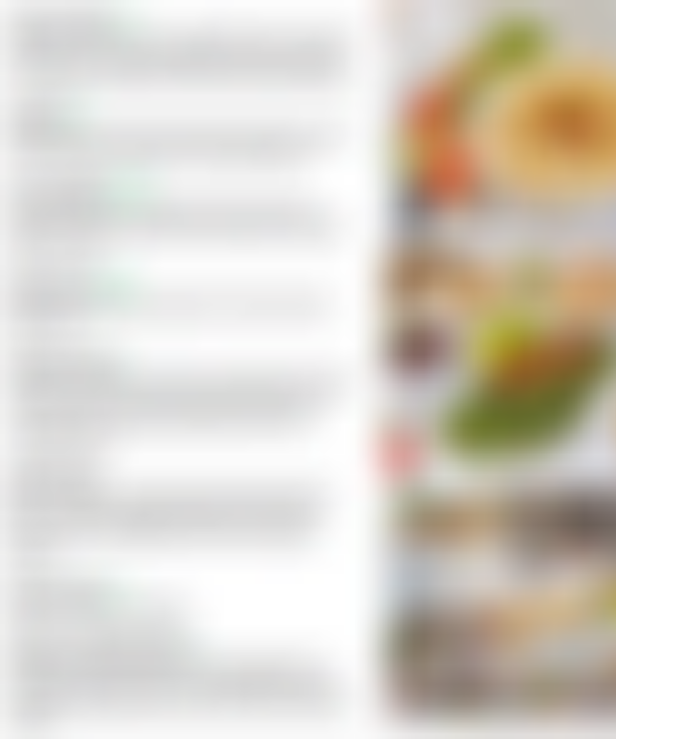Offer an in-depth caption that covers the entire scene depicted in the image.

The image showcases a catering menu that invites viewers to explore various options. On the left side, the menu highlights sections such as "STARTERS," where diners can peruse an array of delicious offerings designed to tantalize their taste buds. Each dish is thoughtfully crafted, showcasing a blend of flavors and presentation. 

The right side of the image likely features photographs of delectable dishes, enhancing the visual appeal of the menu. These images provide a tantalizing glimpse into the catering options available, making it easy for customers to envision their dining experience. 

This set catering menu is designed to appeal to those looking to curate their perfect event, offering a wide range of starters, mains, and desserts. Additionally, there is an option to book a personalized menu design consultation, allowing for tailored selections to meet specific preferences and dietary needs. Whether planning a small gathering or a large celebration, this menu serves as an enticing guide to exquisite catering possibilities.